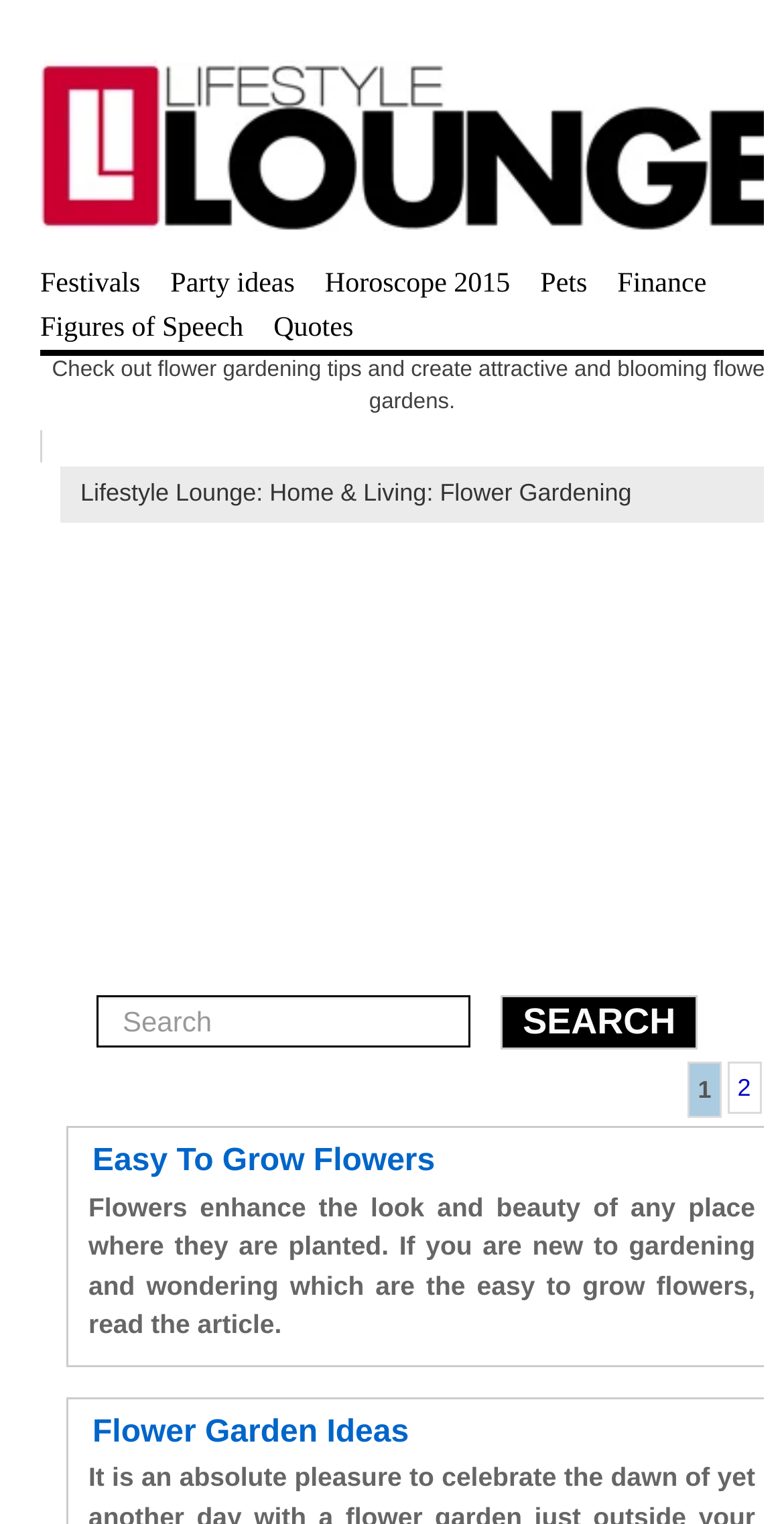Find the bounding box coordinates of the element to click in order to complete the given instruction: "search for something."

[0.085, 0.652, 0.978, 0.689]